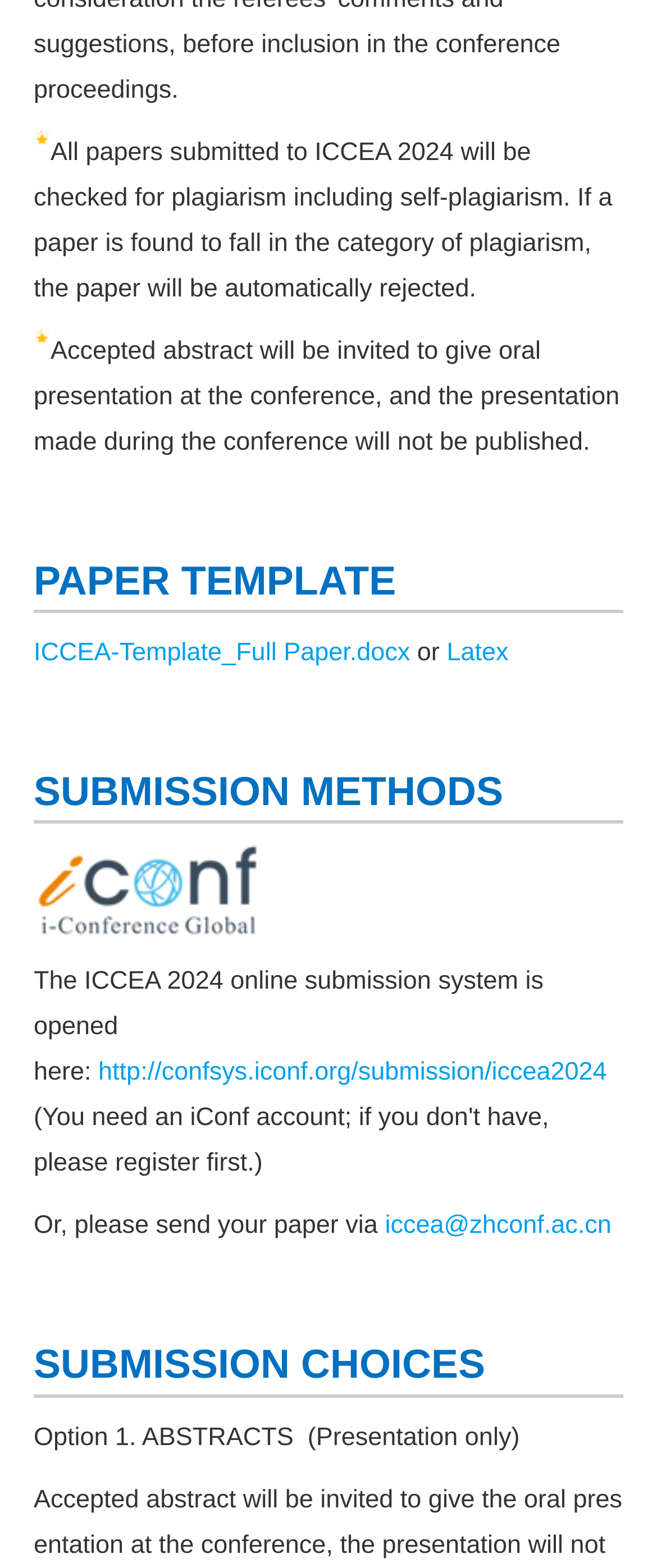Respond with a single word or phrase to the following question: What is the purpose of submitting an abstract?

To give oral presentation at the conference